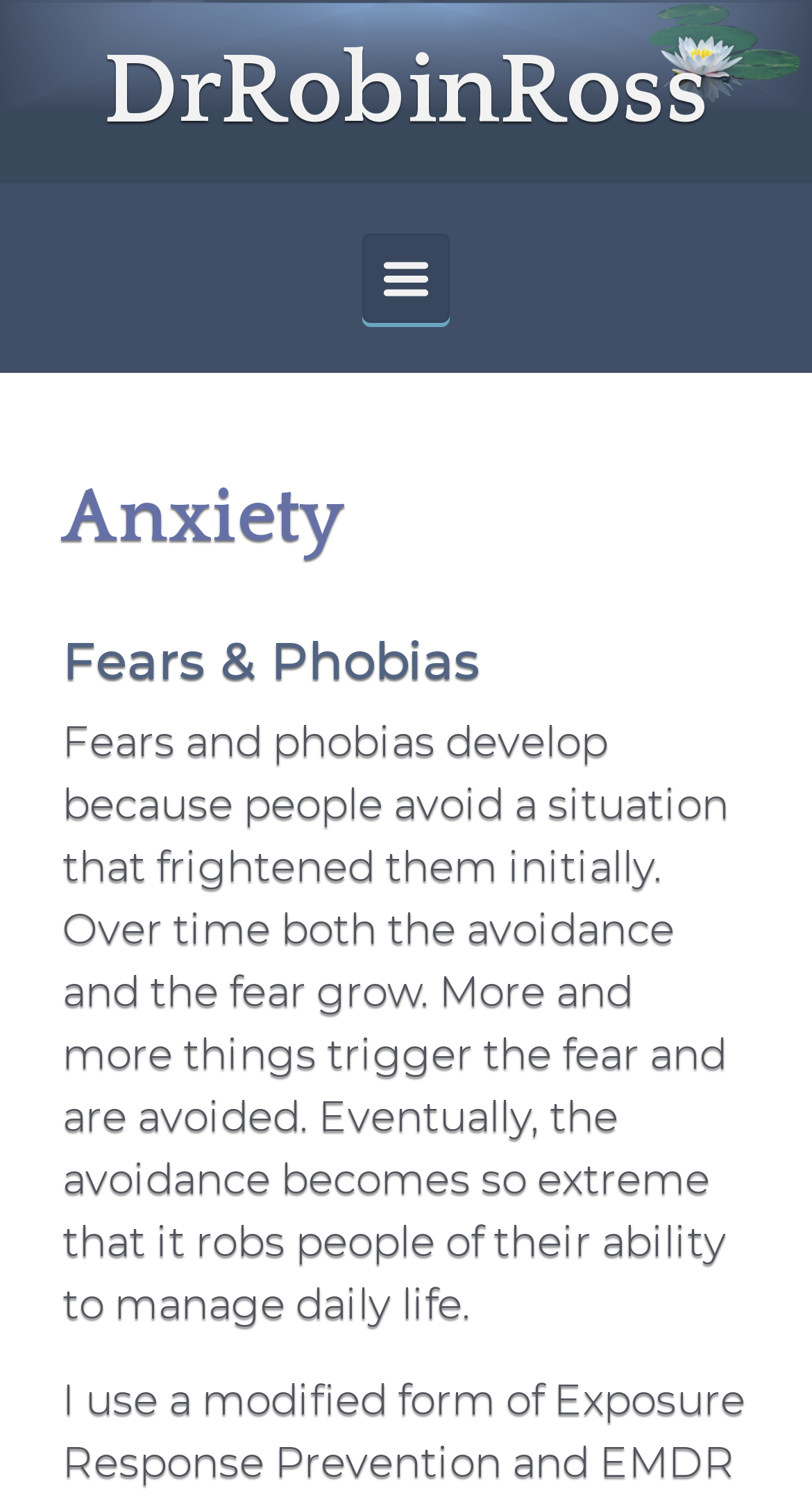Using the provided element description "aria-label="Primary"", determine the bounding box coordinates of the UI element.

[0.446, 0.155, 0.554, 0.214]